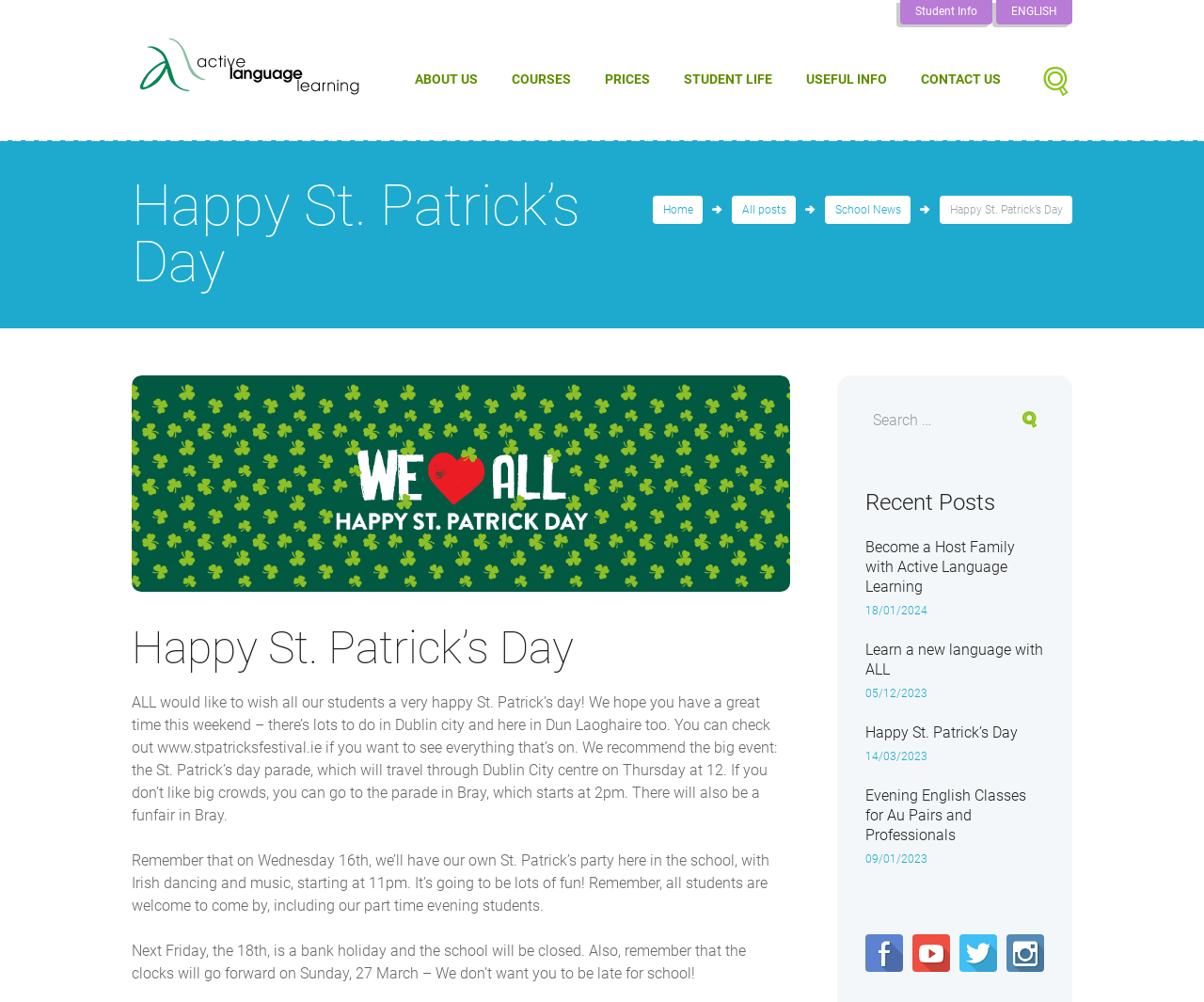Locate the bounding box coordinates of the item that should be clicked to fulfill the instruction: "Search for something".

[0.719, 0.403, 0.867, 0.436]